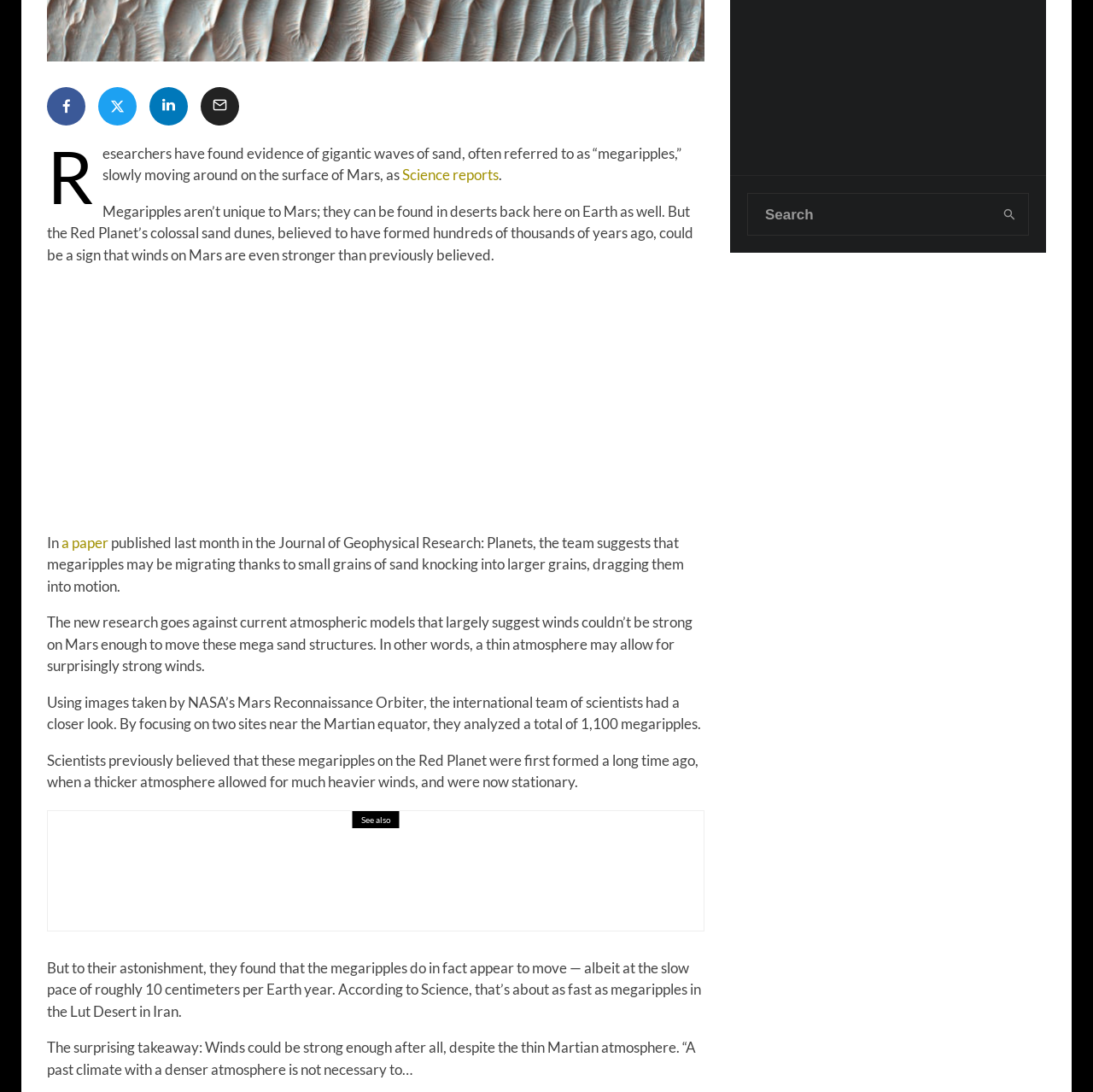Given the description "Science reports", provide the bounding box coordinates of the corresponding UI element.

[0.368, 0.152, 0.456, 0.168]